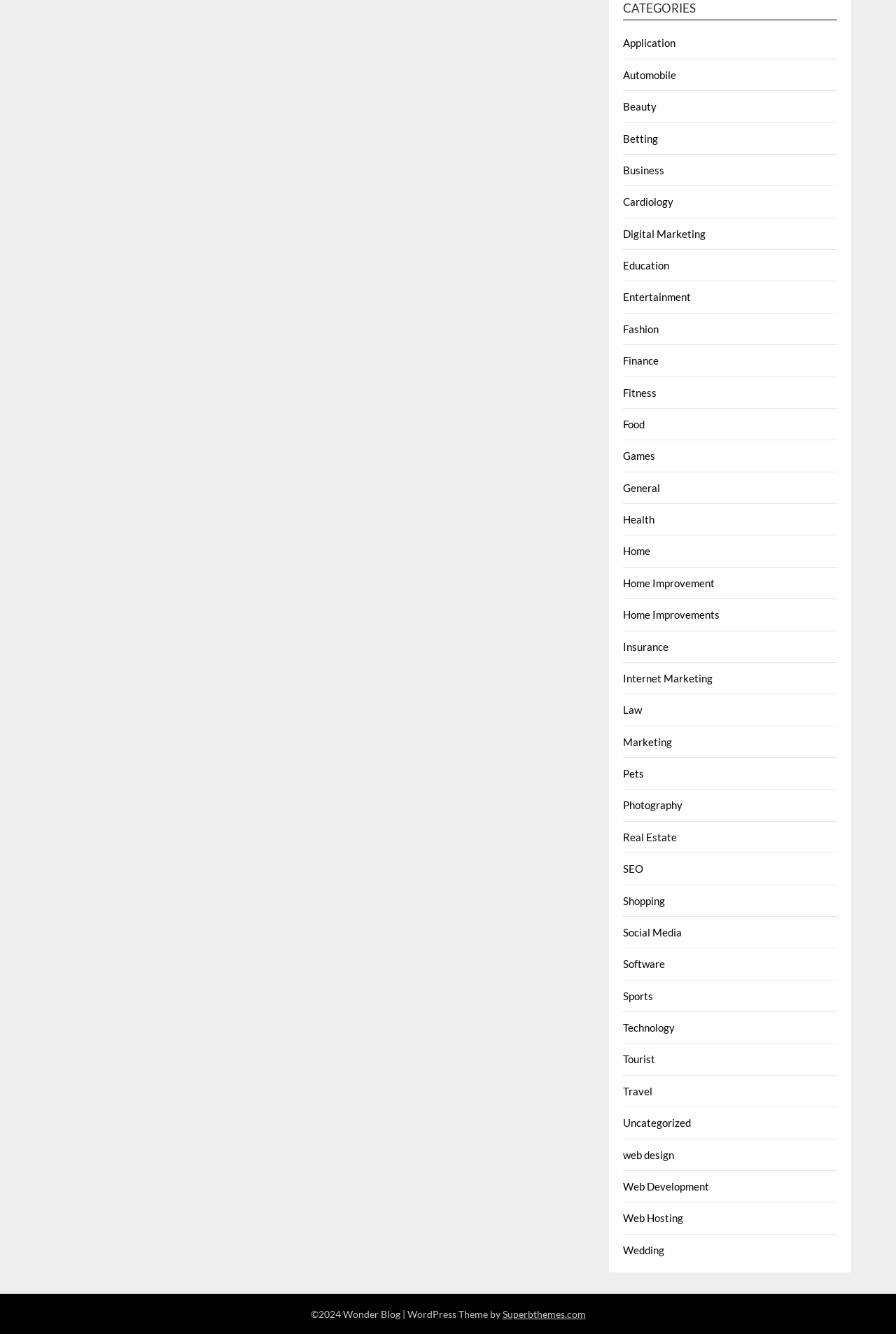Please specify the bounding box coordinates of the element that should be clicked to execute the given instruction: 'Click on the 'Application' category'. Ensure the coordinates are four float numbers between 0 and 1, expressed as [left, top, right, bottom].

[0.696, 0.028, 0.754, 0.037]